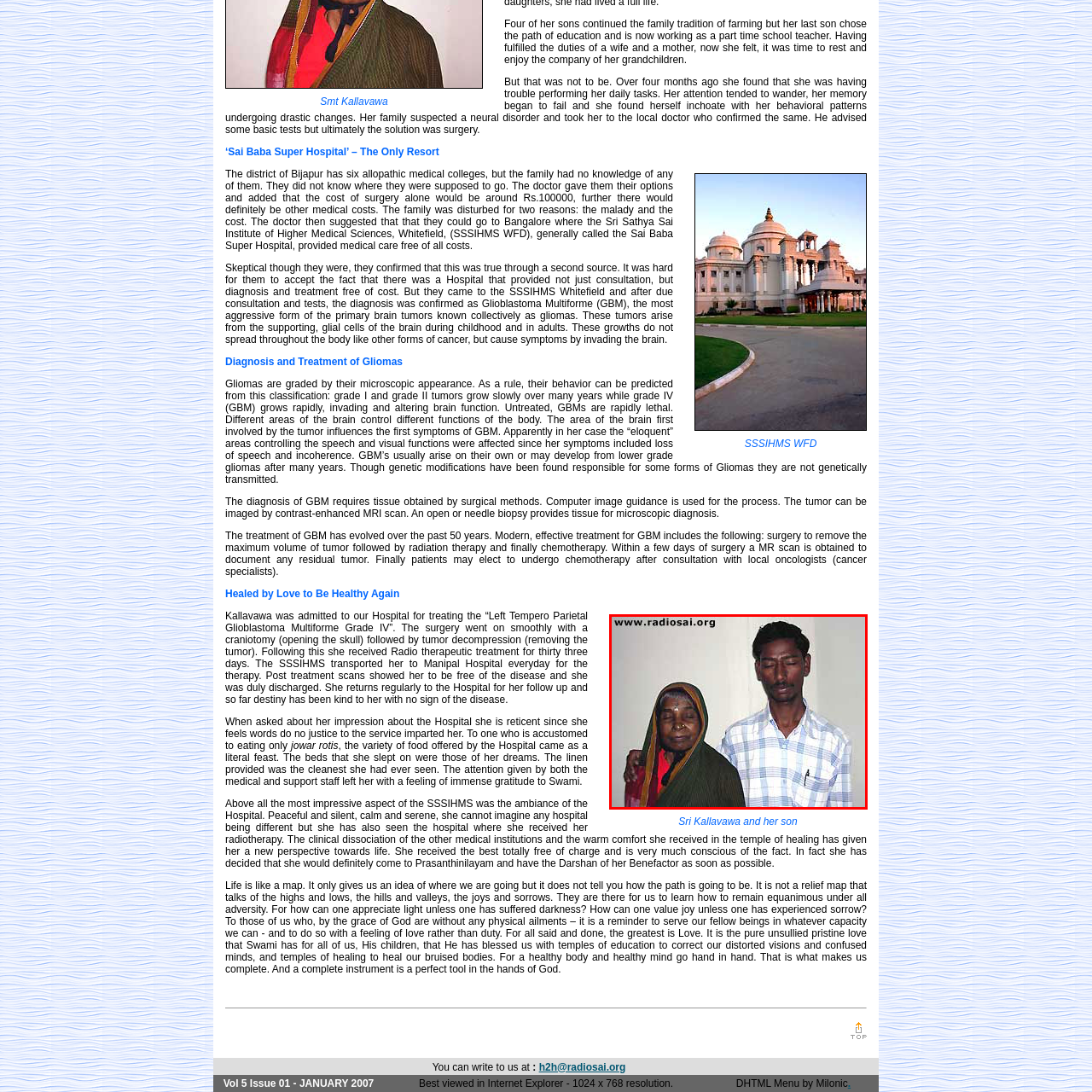What is the son's shirt pattern?  
Study the image enclosed by the red boundary and furnish a detailed answer based on the visual details observed in the image.

The caption describes the son as dressed in a checked shirt, which suggests that his shirt has a checked pattern.